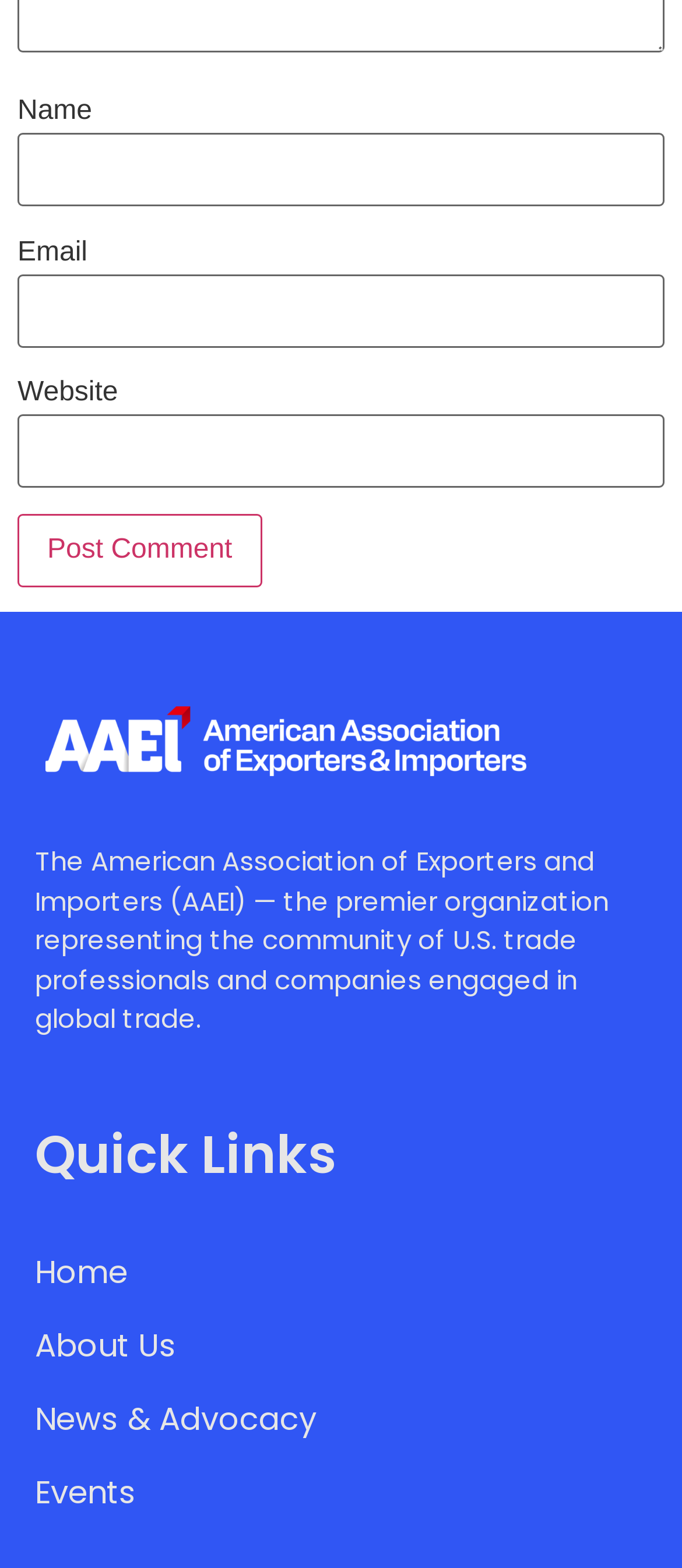Please analyze the image and give a detailed answer to the question:
What are the 'Quick Links'?

The 'Quick Links' section contains links to various pages, such as 'Home', 'About Us', 'News & Advocacy', and 'Events', suggesting that they are navigation links for quick access to important pages on the website.